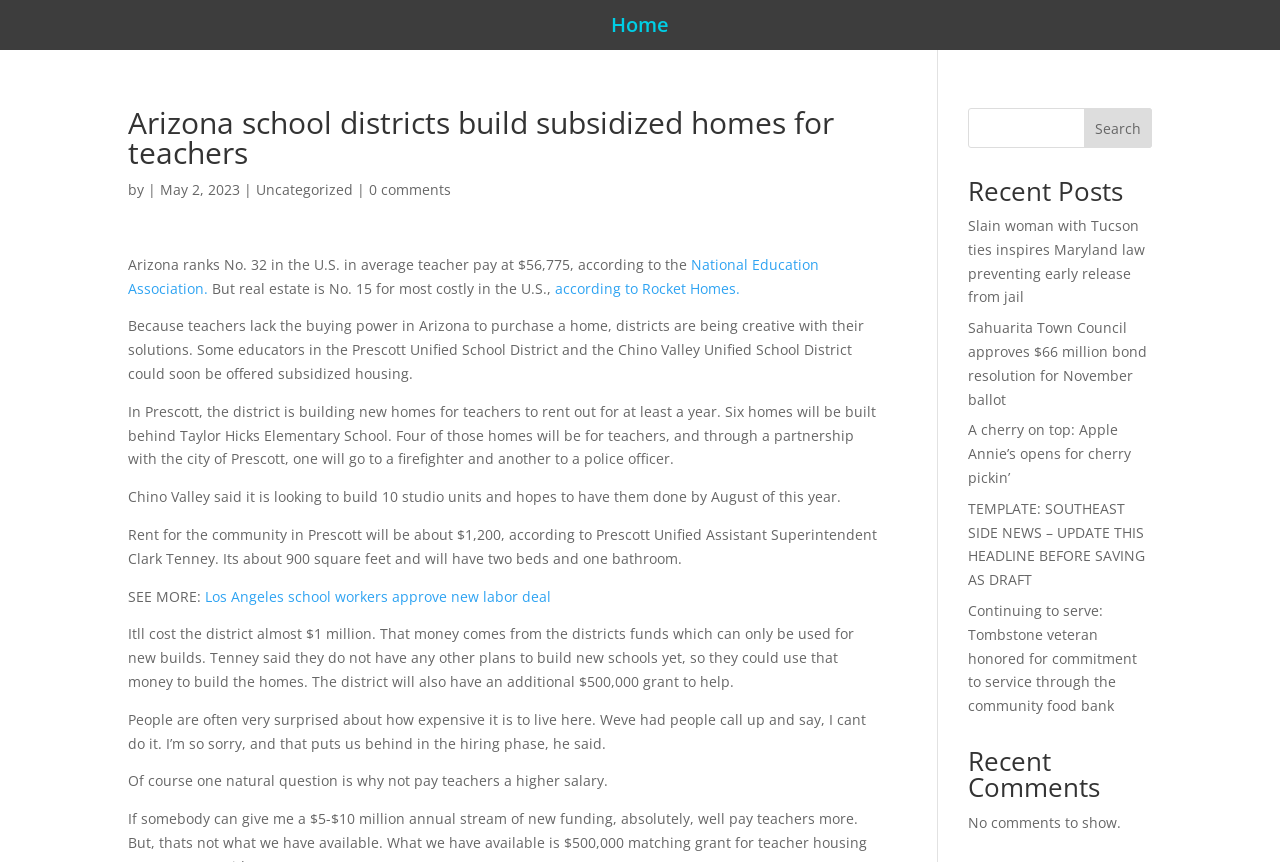Please find the bounding box coordinates (top-left x, top-left y, bottom-right x, bottom-right y) in the screenshot for the UI element described as follows: according to Rocket Homes.

[0.434, 0.323, 0.581, 0.345]